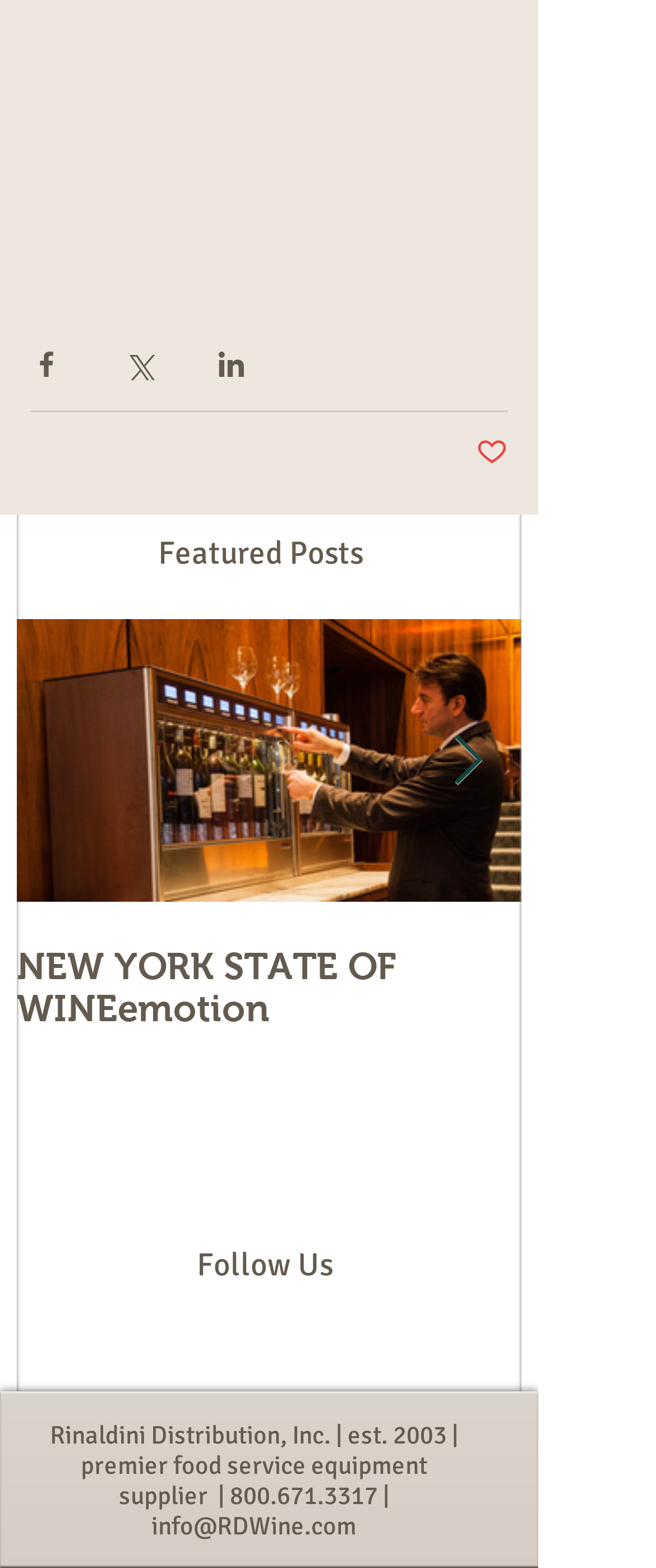Please identify the bounding box coordinates of the area I need to click to accomplish the following instruction: "Share via Twitter".

[0.187, 0.222, 0.236, 0.242]